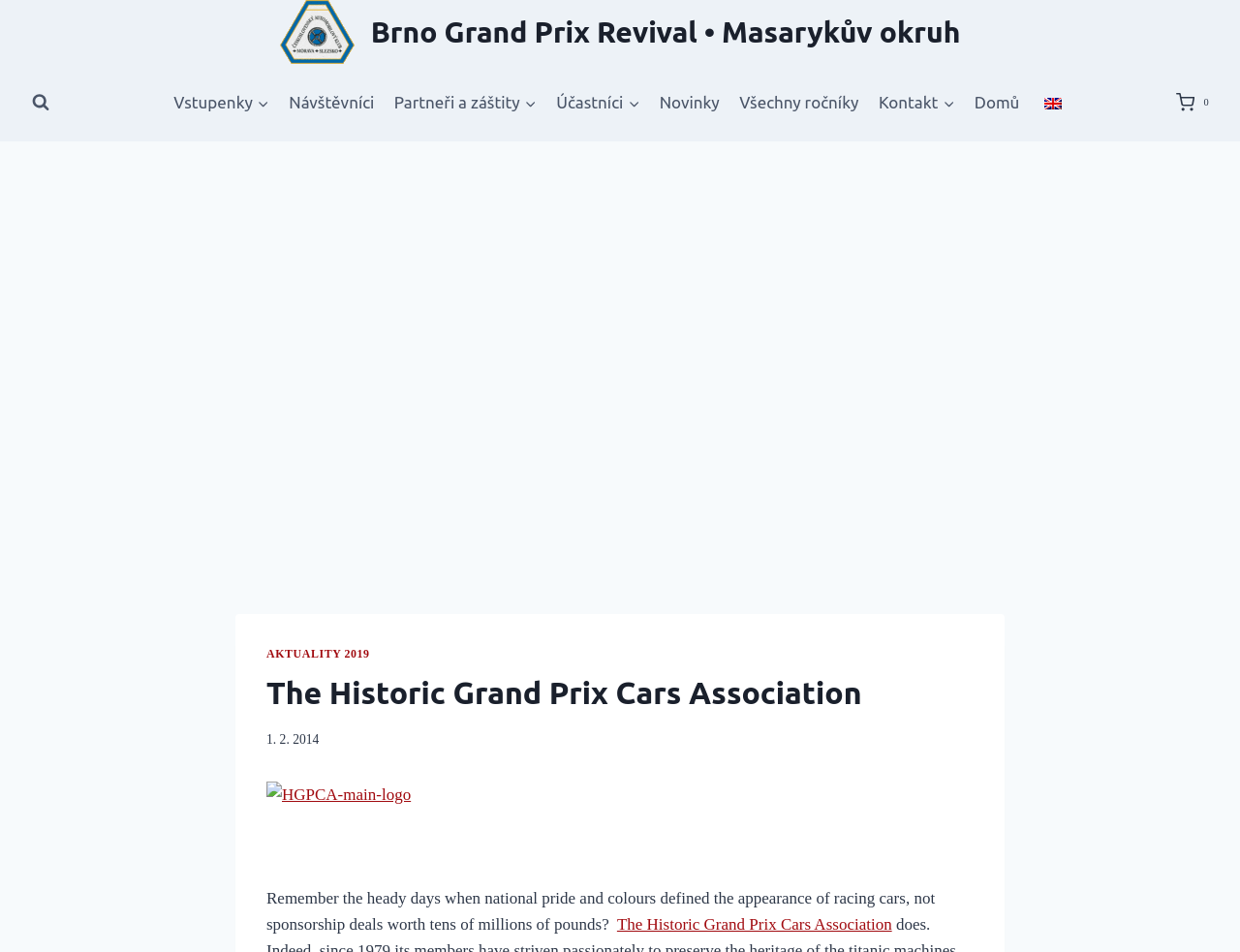Determine and generate the text content of the webpage's headline.

The Historic Grand Prix Cars Association